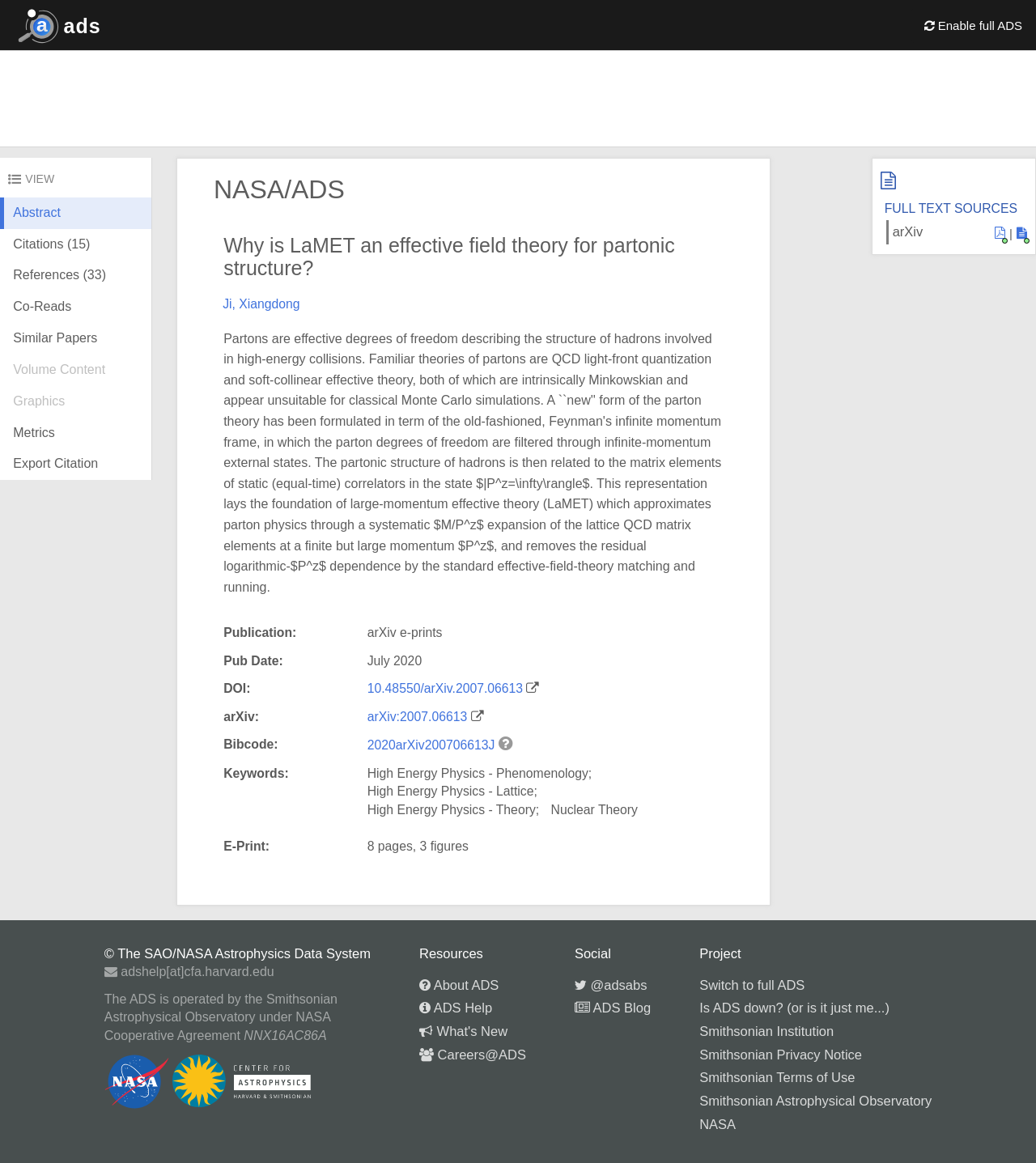Pinpoint the bounding box coordinates of the clickable area needed to execute the instruction: "Click on Press Release". The coordinates should be specified as four float numbers between 0 and 1, i.e., [left, top, right, bottom].

None